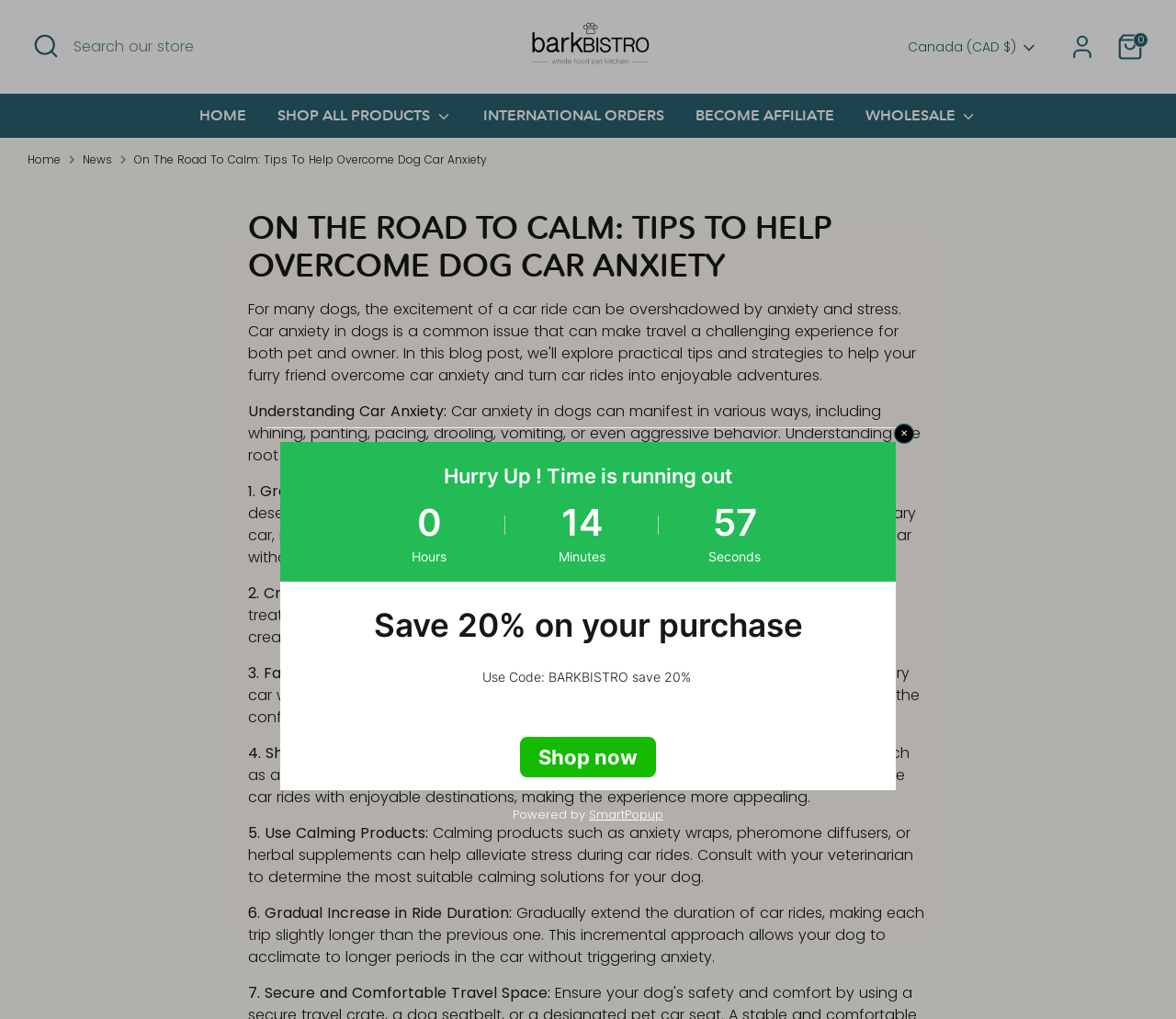Please provide the bounding box coordinate of the region that matches the element description: parent_node: Search aria-label="Open Search". Coordinates should be in the format (top-left x, top-left y, bottom-right x, bottom-right y) and all values should be between 0 and 1.

[0.023, 0.027, 0.055, 0.063]